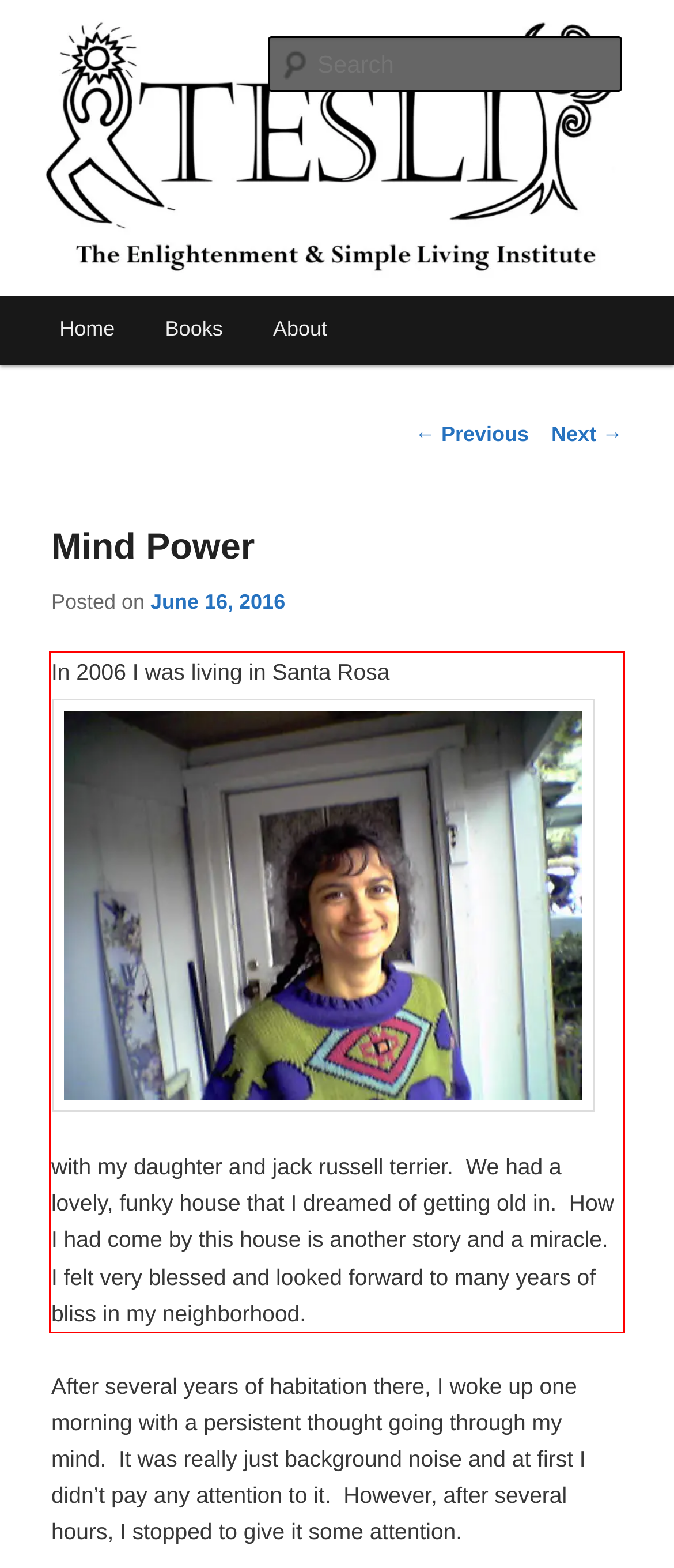Look at the screenshot of the webpage, locate the red rectangle bounding box, and generate the text content that it contains.

In 2006 I was living in Santa Rosa with my daughter and jack russell terrier. We had a lovely, funky house that I dreamed of getting old in. How I had come by this house is another story and a miracle. I felt very blessed and looked forward to many years of bliss in my neighborhood.